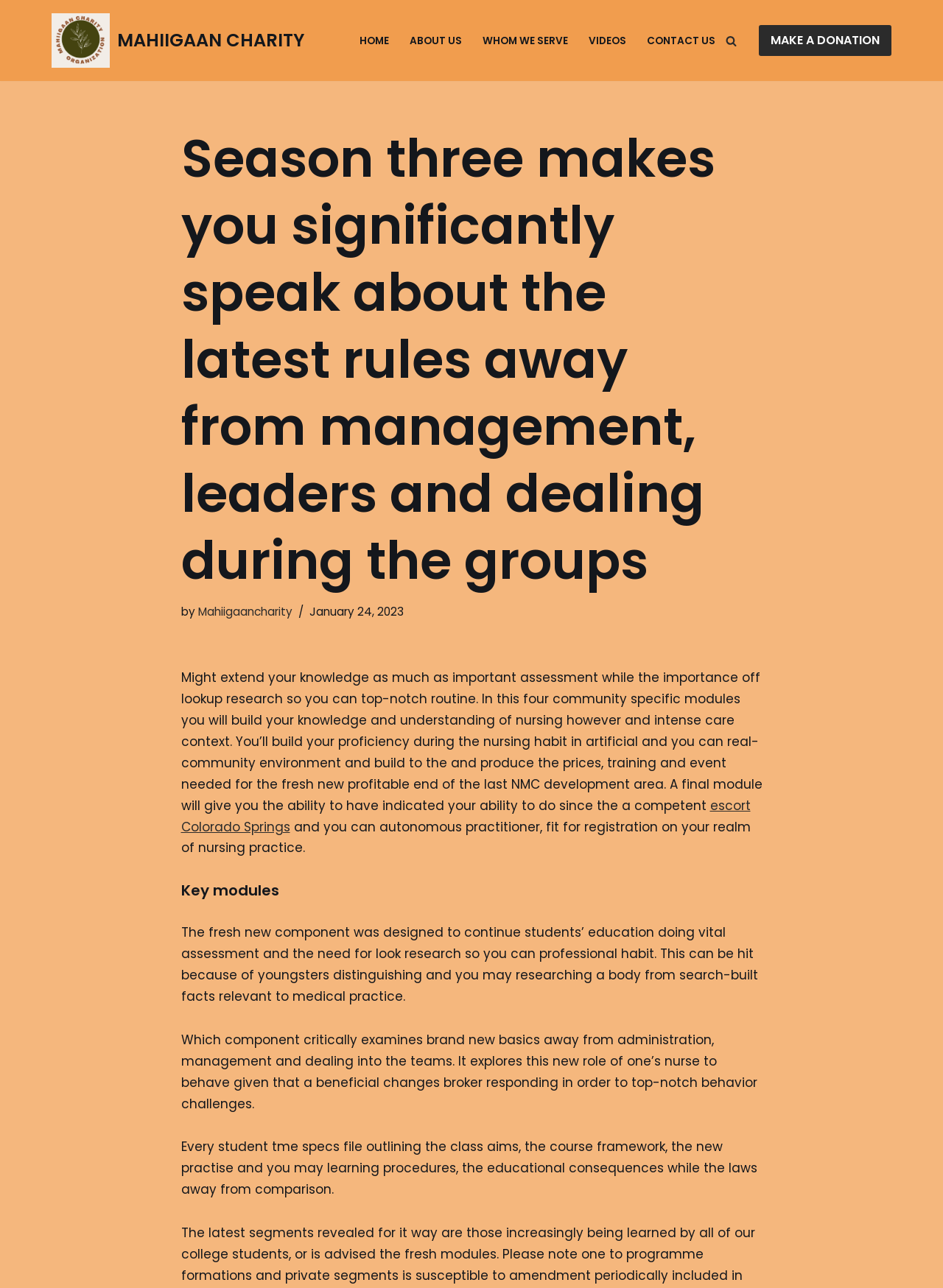Highlight the bounding box of the UI element that corresponds to this description: "Mahiigaancharity".

[0.21, 0.469, 0.31, 0.481]